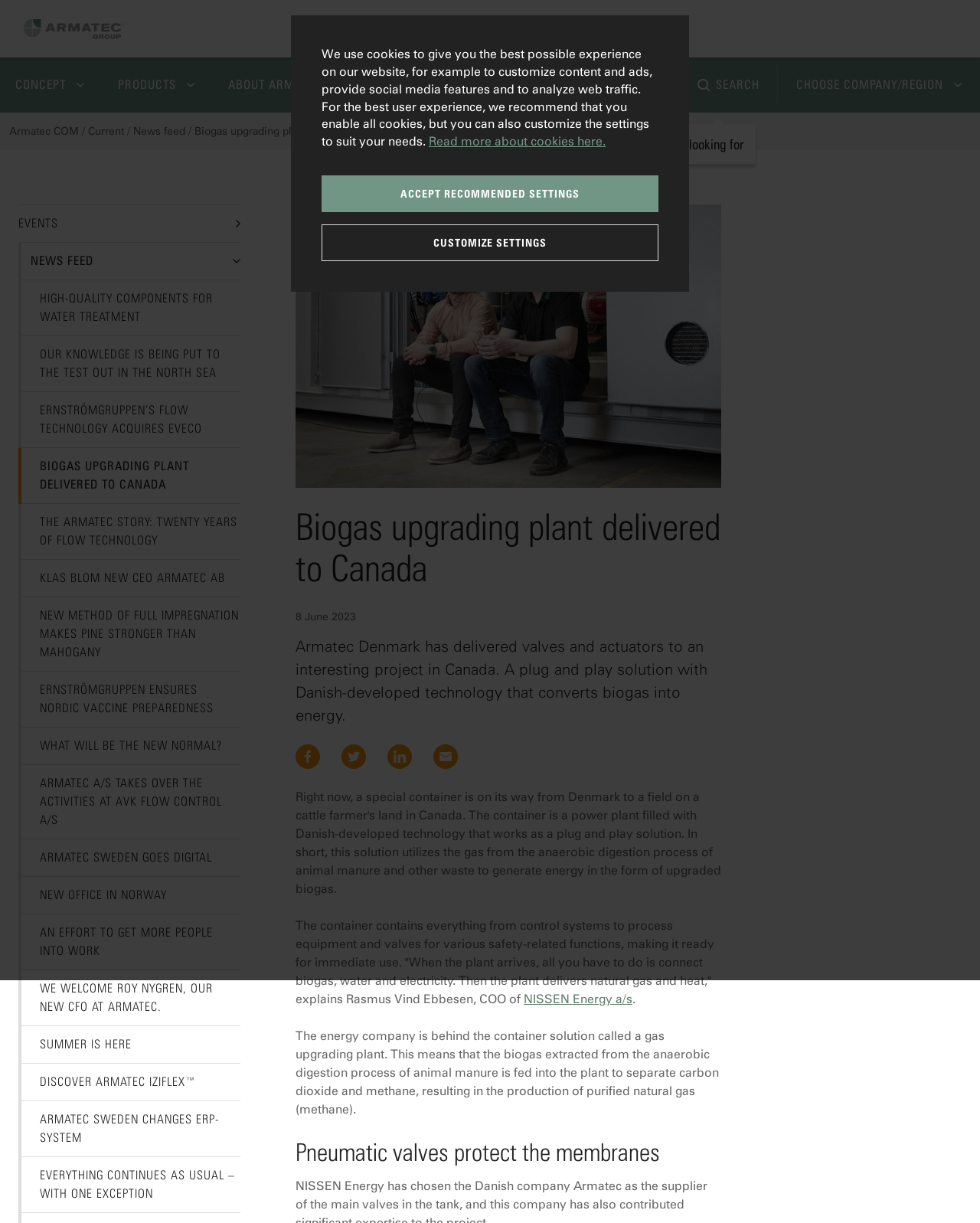Locate the bounding box coordinates of the clickable element to fulfill the following instruction: "Click on the 'CONCEPT' link". Provide the coordinates as four float numbers between 0 and 1 in the format [left, top, right, bottom].

[0.0, 0.047, 0.105, 0.092]